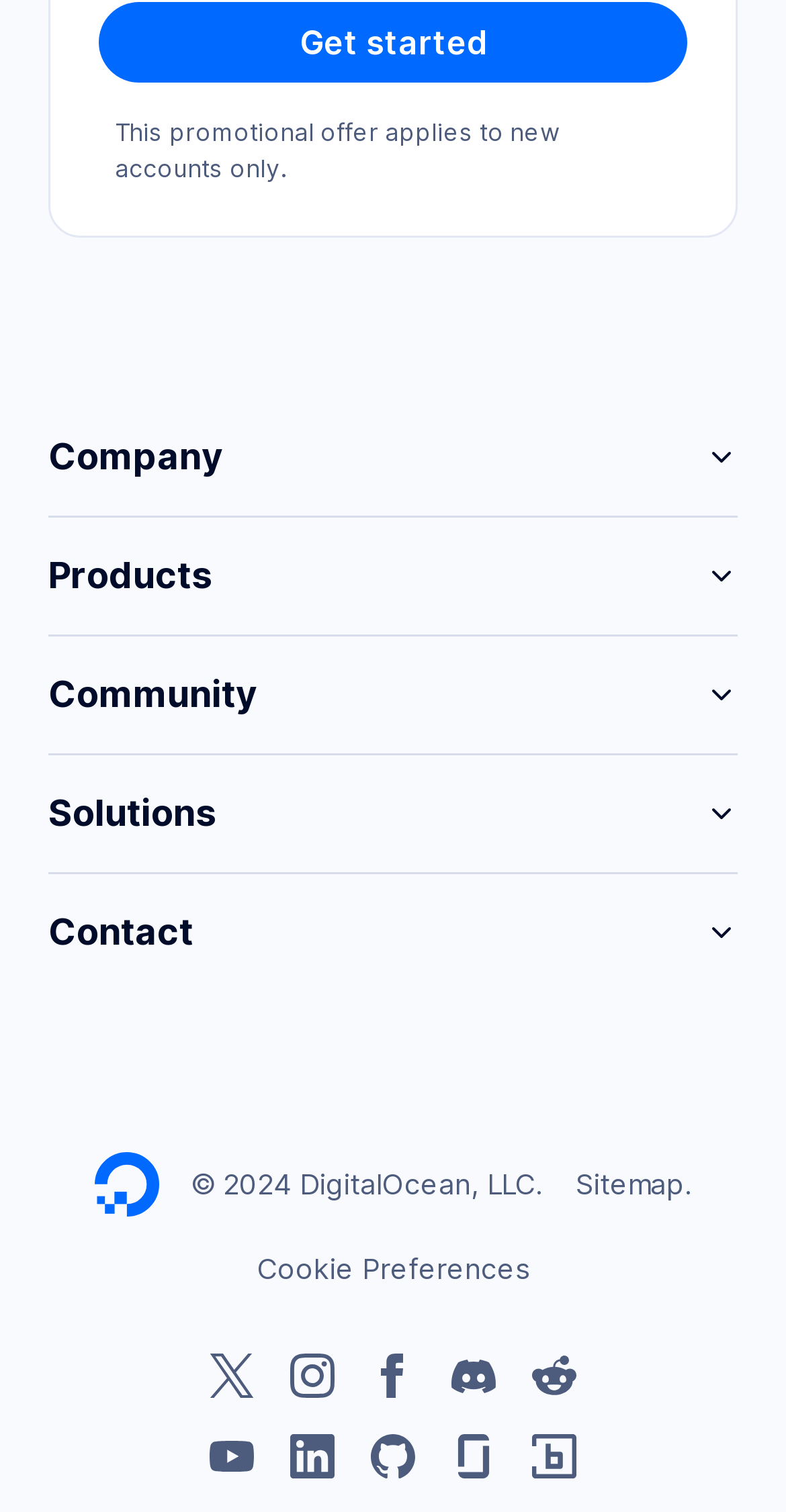Locate the bounding box coordinates of the element you need to click to accomplish the task described by this instruction: "Visit Sitemap".

[0.732, 0.771, 0.871, 0.794]